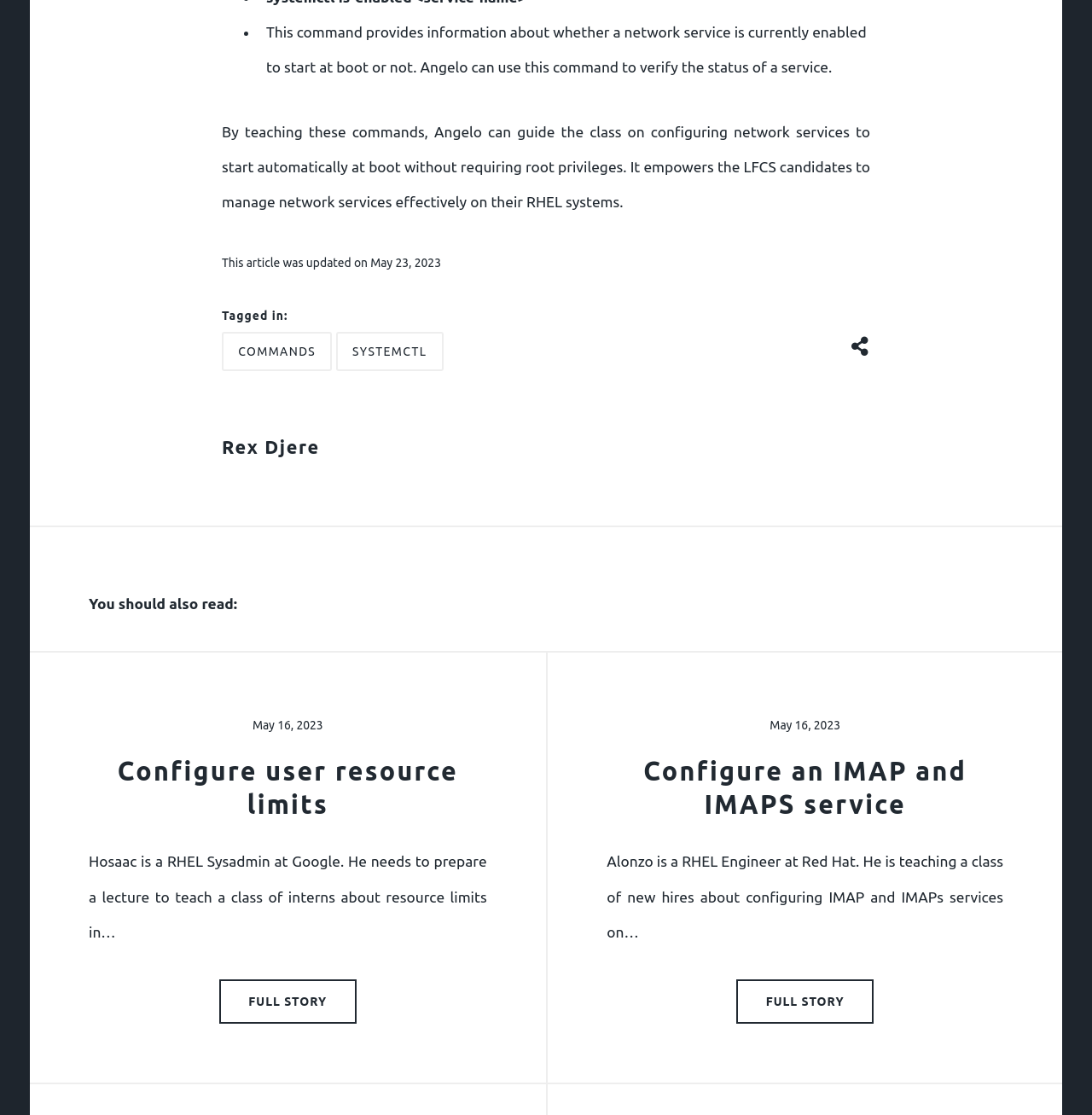Find the UI element described as: "commands" and predict its bounding box coordinates. Ensure the coordinates are four float numbers between 0 and 1, [left, top, right, bottom].

[0.203, 0.298, 0.304, 0.333]